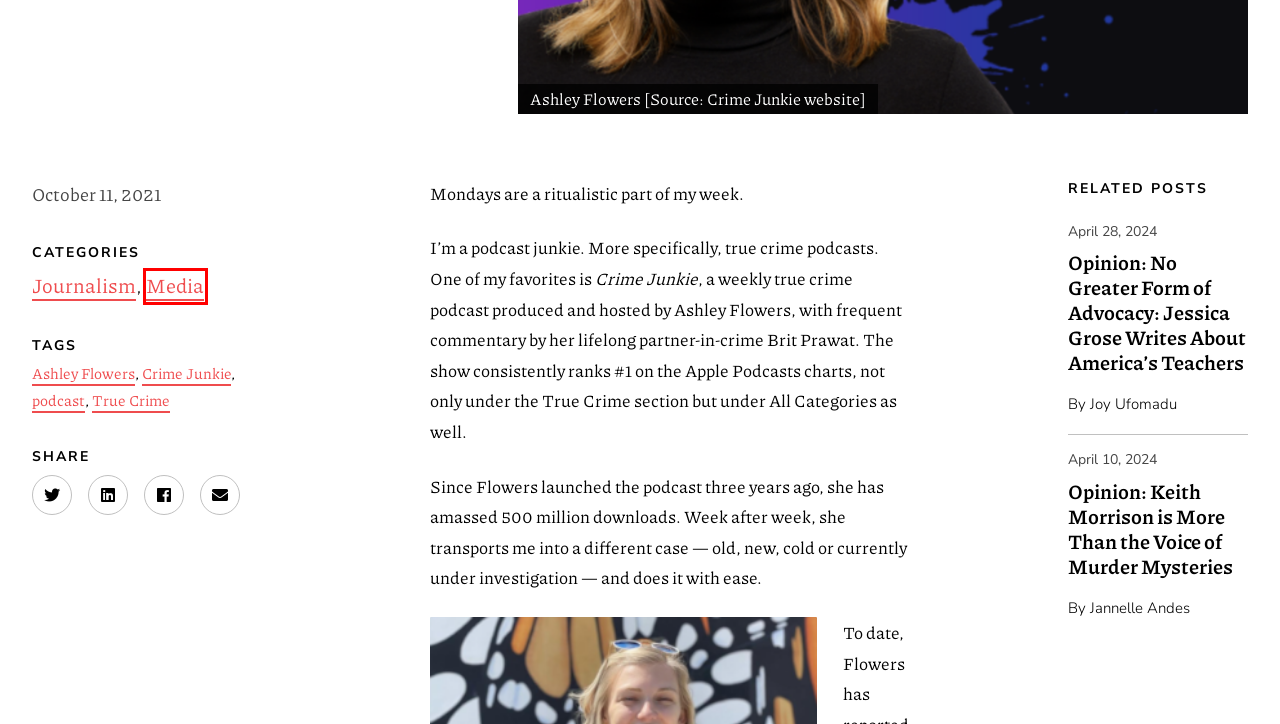Look at the screenshot of a webpage where a red rectangle bounding box is present. Choose the webpage description that best describes the new webpage after clicking the element inside the red bounding box. Here are the candidates:
A. Opinion: No Greater Form of Advocacy: Jessica Grose Writes About America's Teachers - The Click
B. True Crime Archives - The Click
C. Media Archives - The Click
D. podcast Archives - The Click
E. Crime Junkie Archives - The Click
F. Opinion: Keith Morrison is More Than the Voice of Murder Mysteries - The Click
G. Ashley Flowers Archives - The Click
H. Journalism Archives - The Click

C